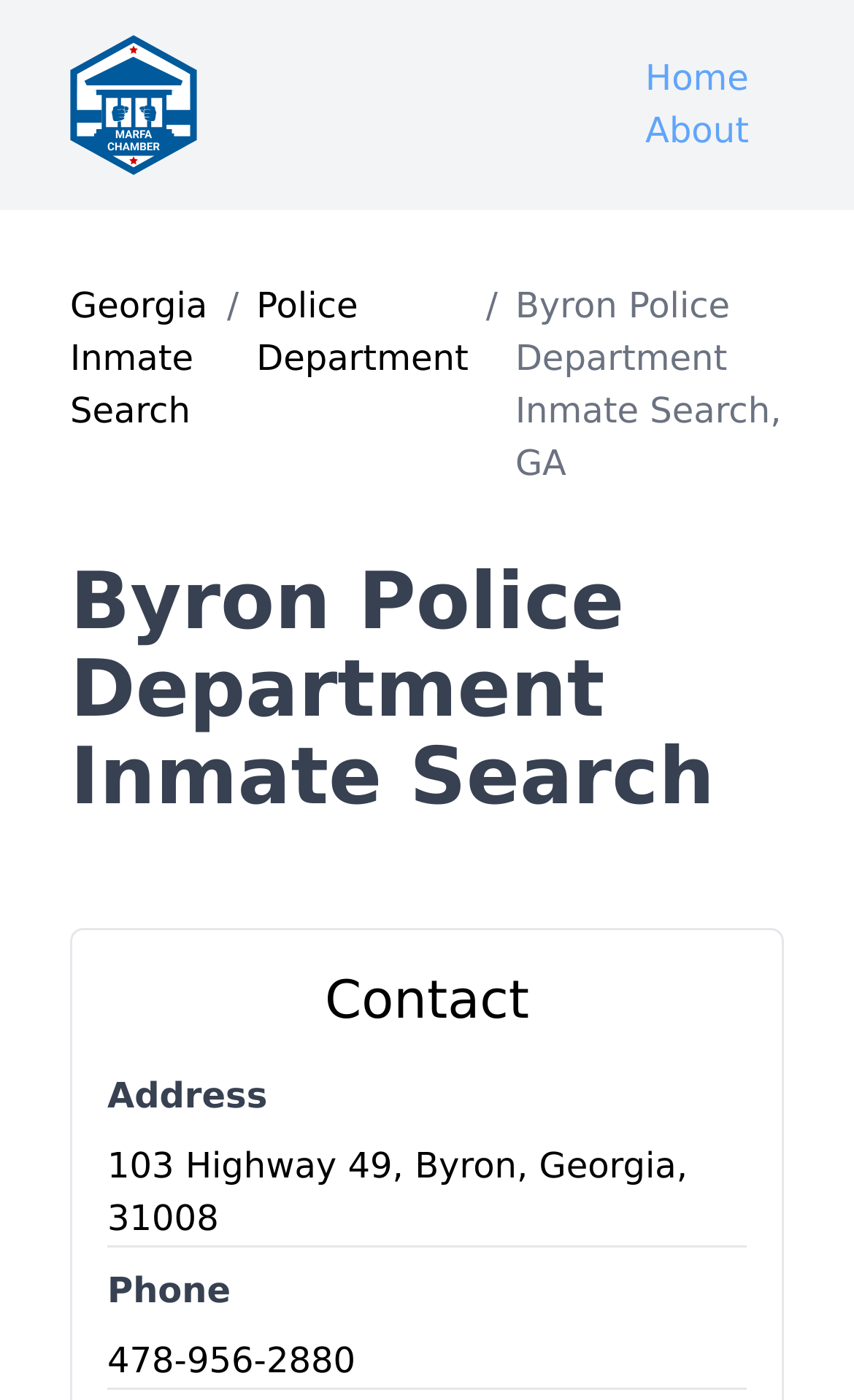What is the address of Byron Police Department?
Using the image, elaborate on the answer with as much detail as possible.

I found the address by looking at the 'Address' section on the webpage, which is located below the 'Contact' heading. The address is written in a static text element.